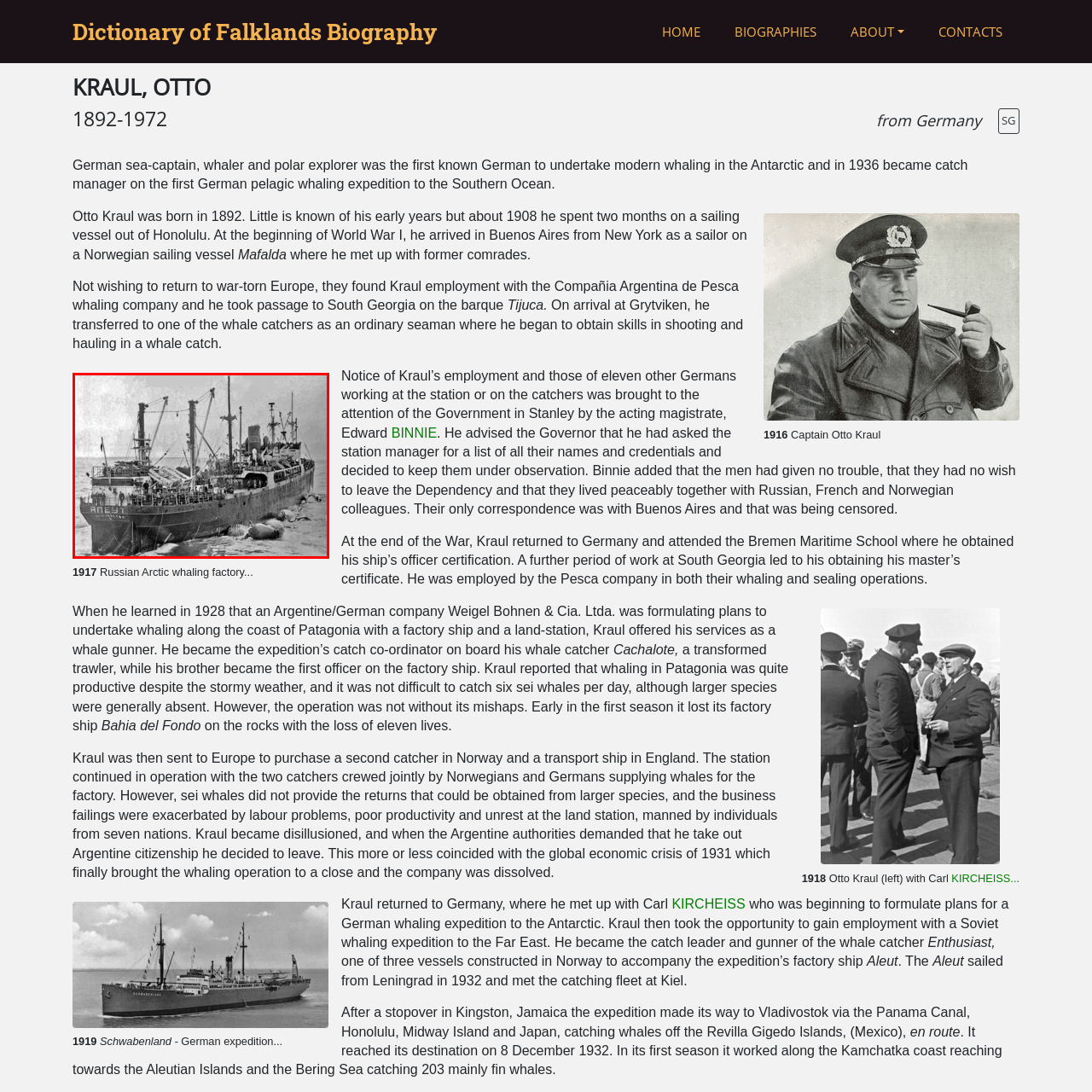Describe the scene captured within the highlighted red boundary in great detail.

The image depicts the whaling factory ship "Aneyt," prominently featured in historical Antarctic whaling expeditions. This photograph, taken in 1917, illustrates the ship's operational setting at sea, where crew members are seen on deck, likely engaged in whaling activities. The ship is accompanied by whale carcasses, indicative of the whaling practices of the era, particularly during Otto Kraul's involvement in such expeditions. Kraul was known for his significant role as a catch coordinator during whaling operations, reflecting the industrial scale and brutal reality of whaling during that time. The image offers a glimpse into the maritime whaling industry, showcasing the techniques and challenges faced by early 20th-century polar explorers and whalers.